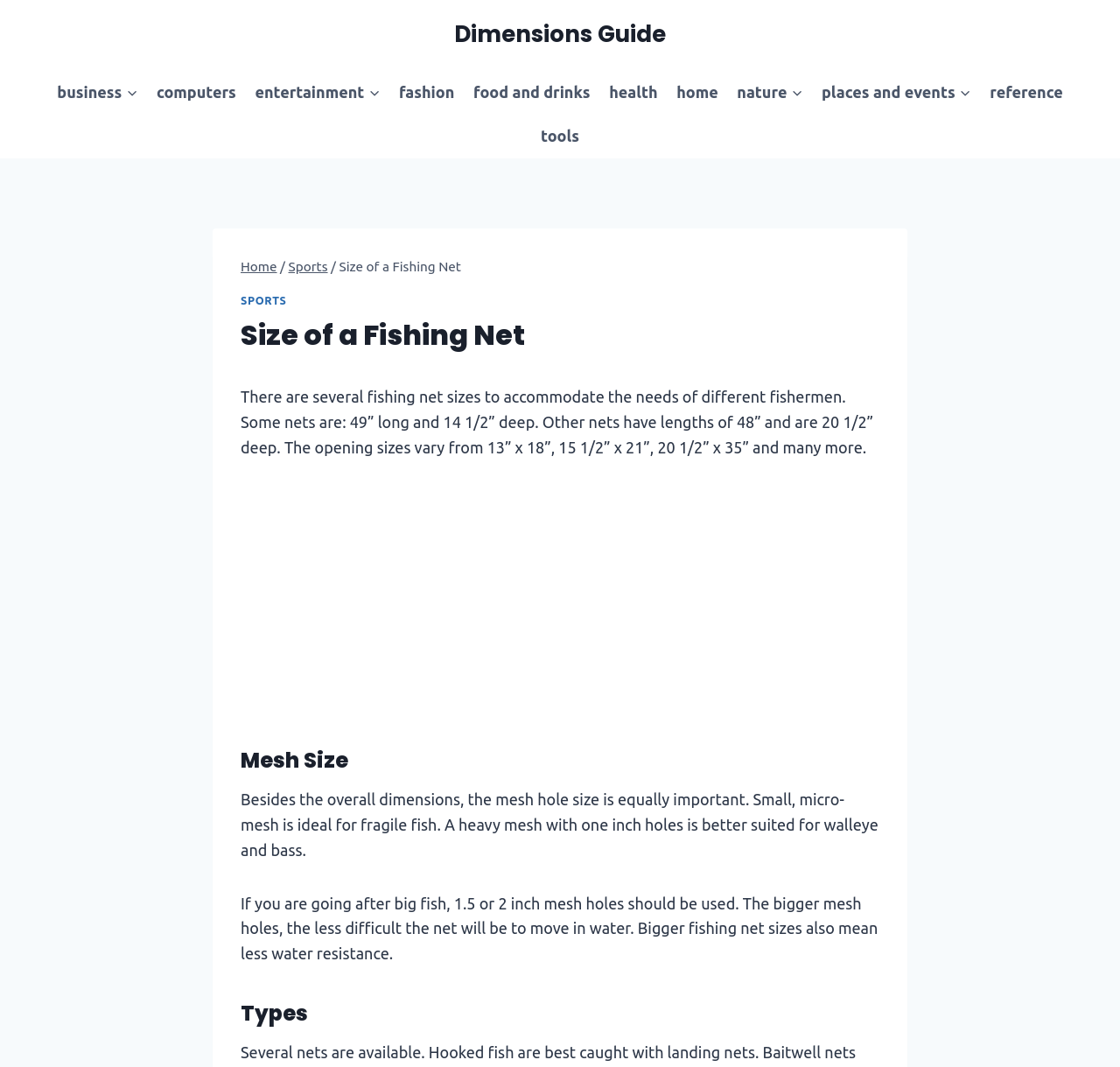Identify the bounding box of the UI component described as: "Places and EventsExpand".

[0.725, 0.066, 0.875, 0.107]